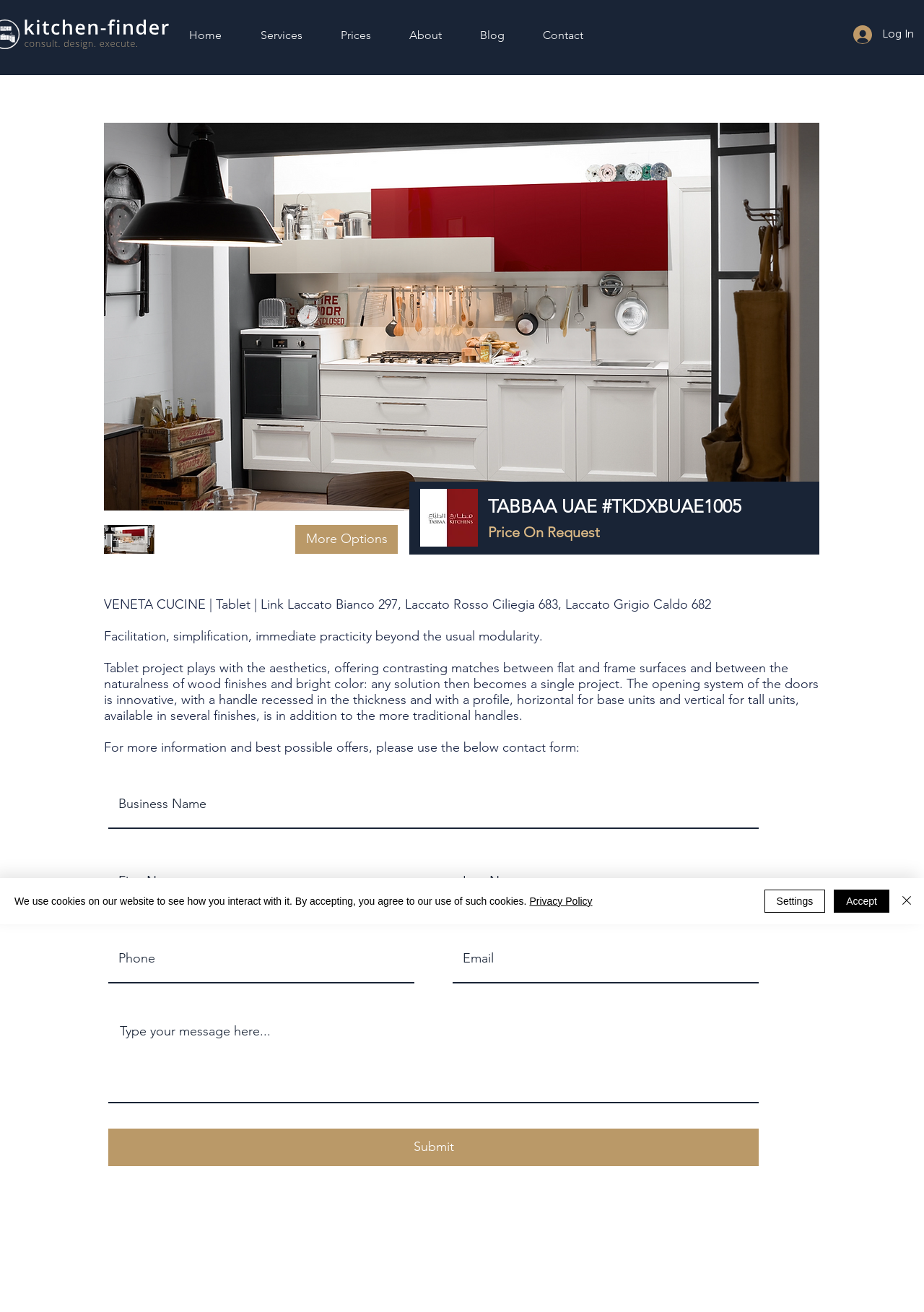Please determine the bounding box coordinates of the element's region to click in order to carry out the following instruction: "Click the More Options button". The coordinates should be four float numbers between 0 and 1, i.e., [left, top, right, bottom].

[0.32, 0.4, 0.43, 0.422]